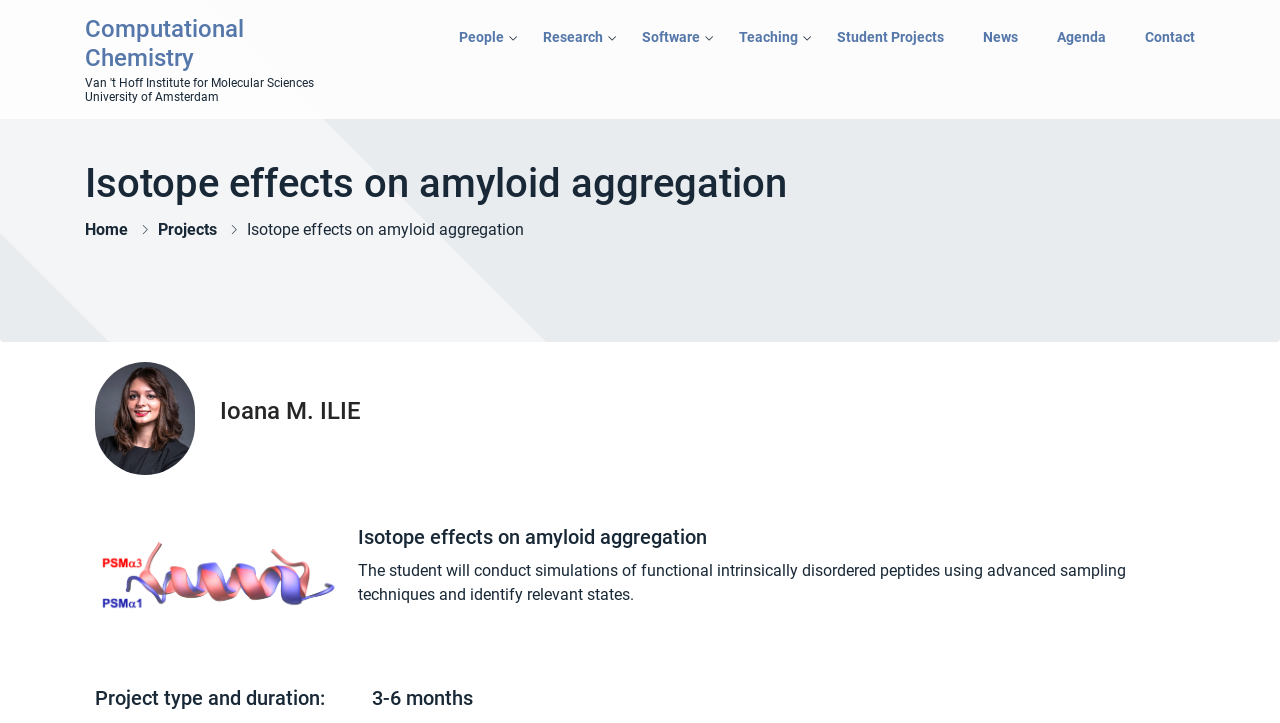Generate the title text from the webpage.

Isotope effects on amyloid aggregation